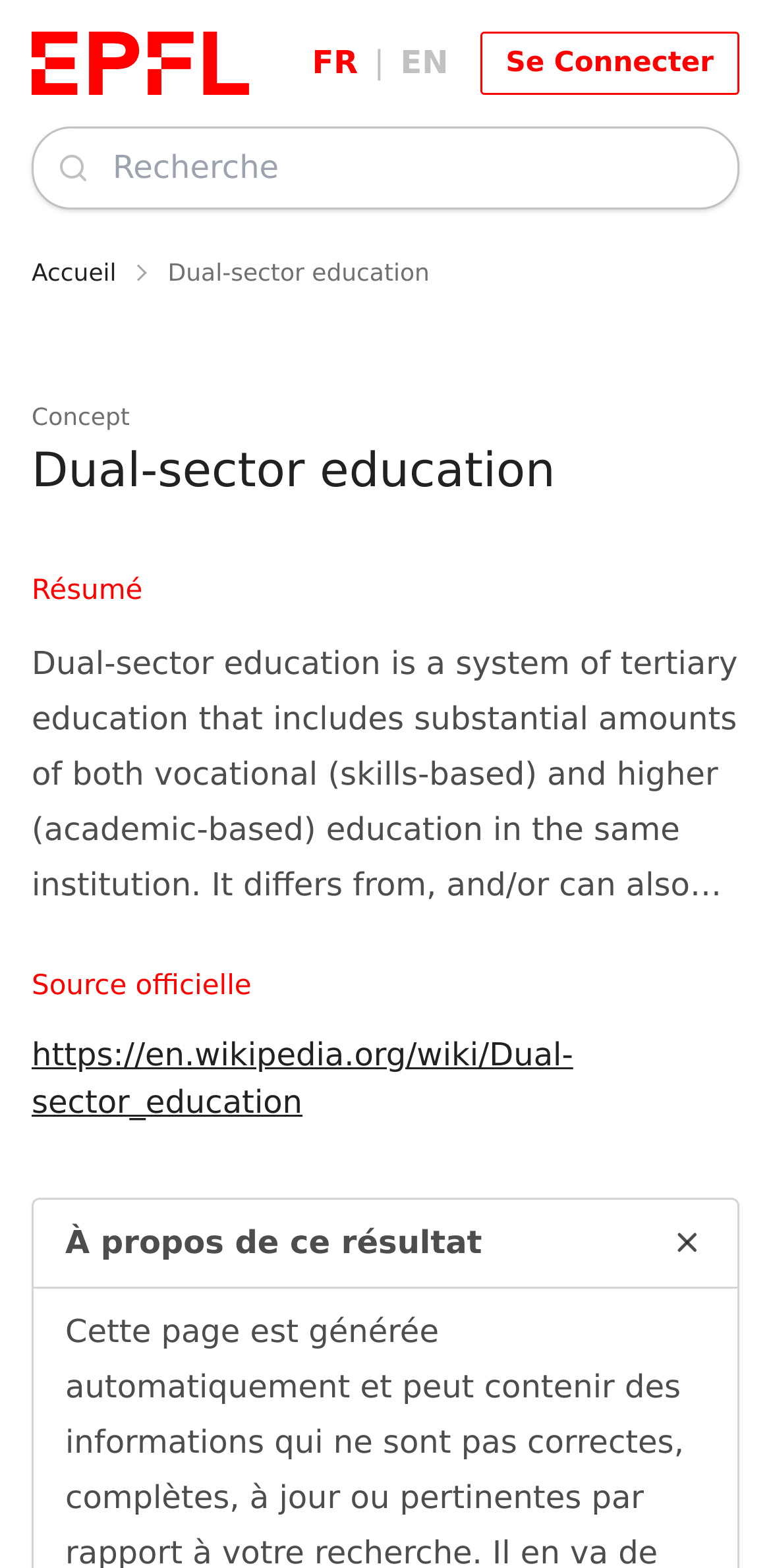Specify the bounding box coordinates of the area to click in order to follow the given instruction: "Go to the homepage."

[0.041, 0.164, 0.151, 0.184]